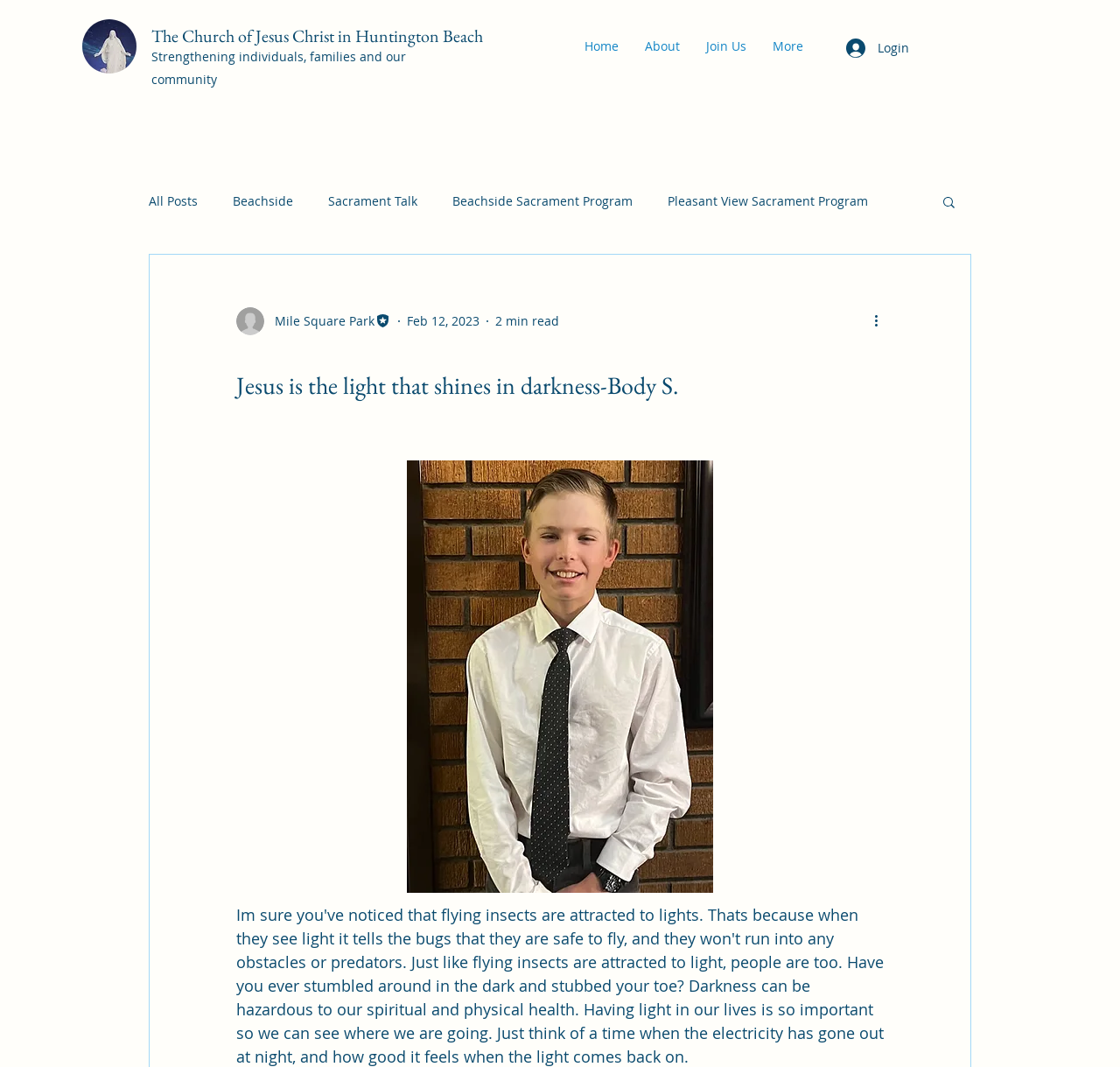What is the name of the church?
Answer the question with a thorough and detailed explanation.

I found the answer by looking at the heading element 'The Church of Jesus Christ in Huntington Beach' which is a child of the root element. This heading is likely to be the title of the webpage or the name of the church.